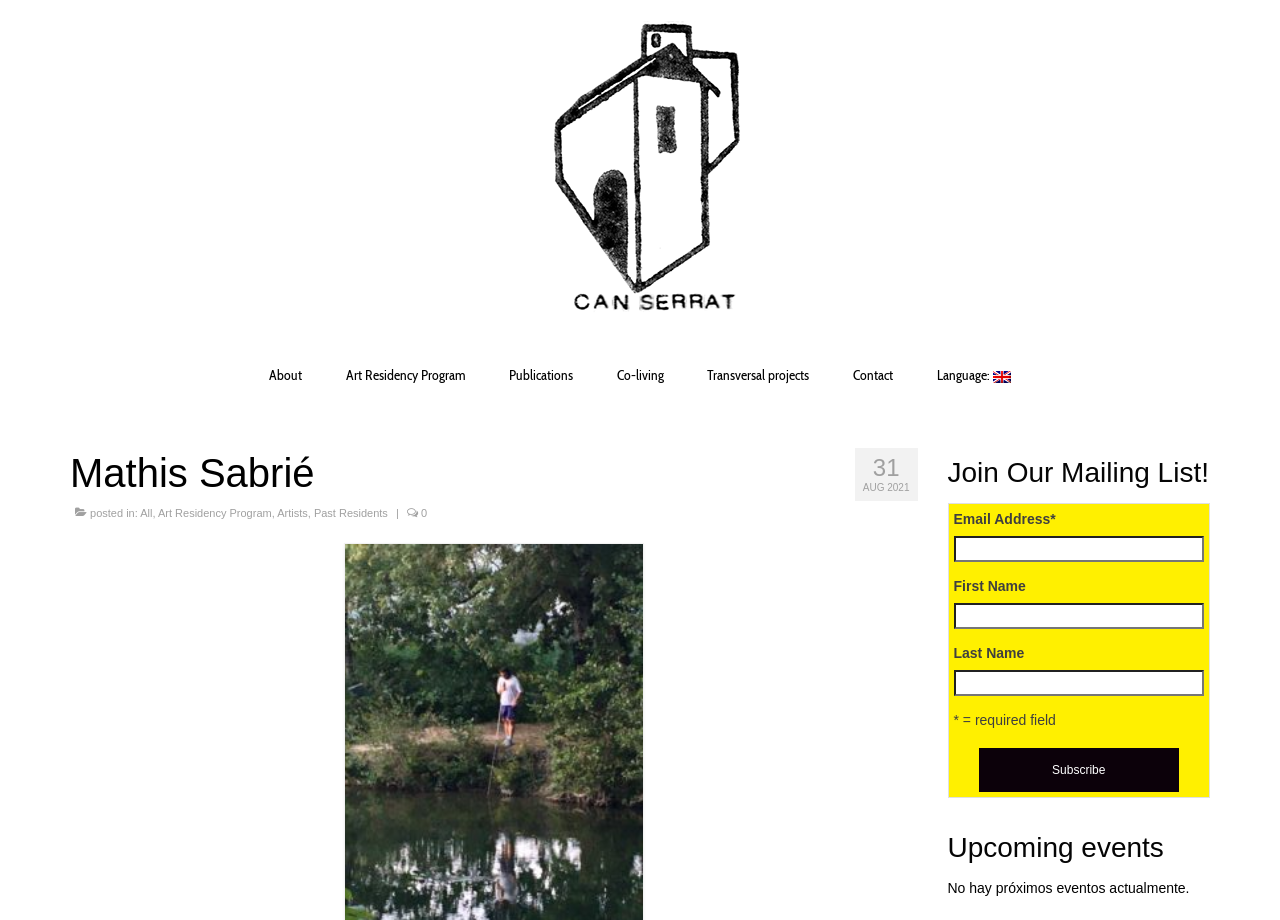Please find the bounding box coordinates of the element that must be clicked to perform the given instruction: "Click on Contact". The coordinates should be four float numbers from 0 to 1, i.e., [left, top, right, bottom].

[0.651, 0.389, 0.714, 0.426]